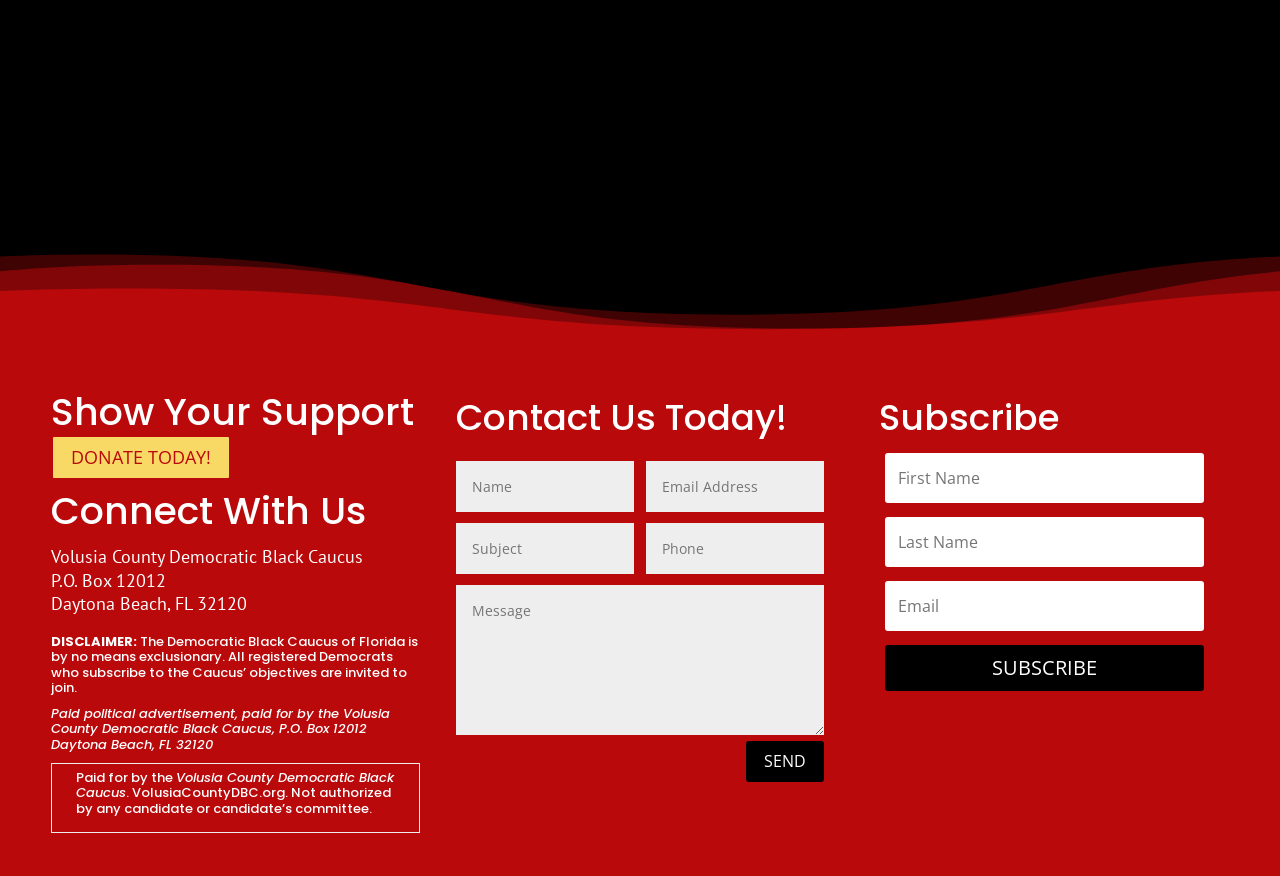Based on the element description: "Subscribe", identify the UI element and provide its bounding box coordinates. Use four float numbers between 0 and 1, [left, top, right, bottom].

[0.691, 0.737, 0.94, 0.789]